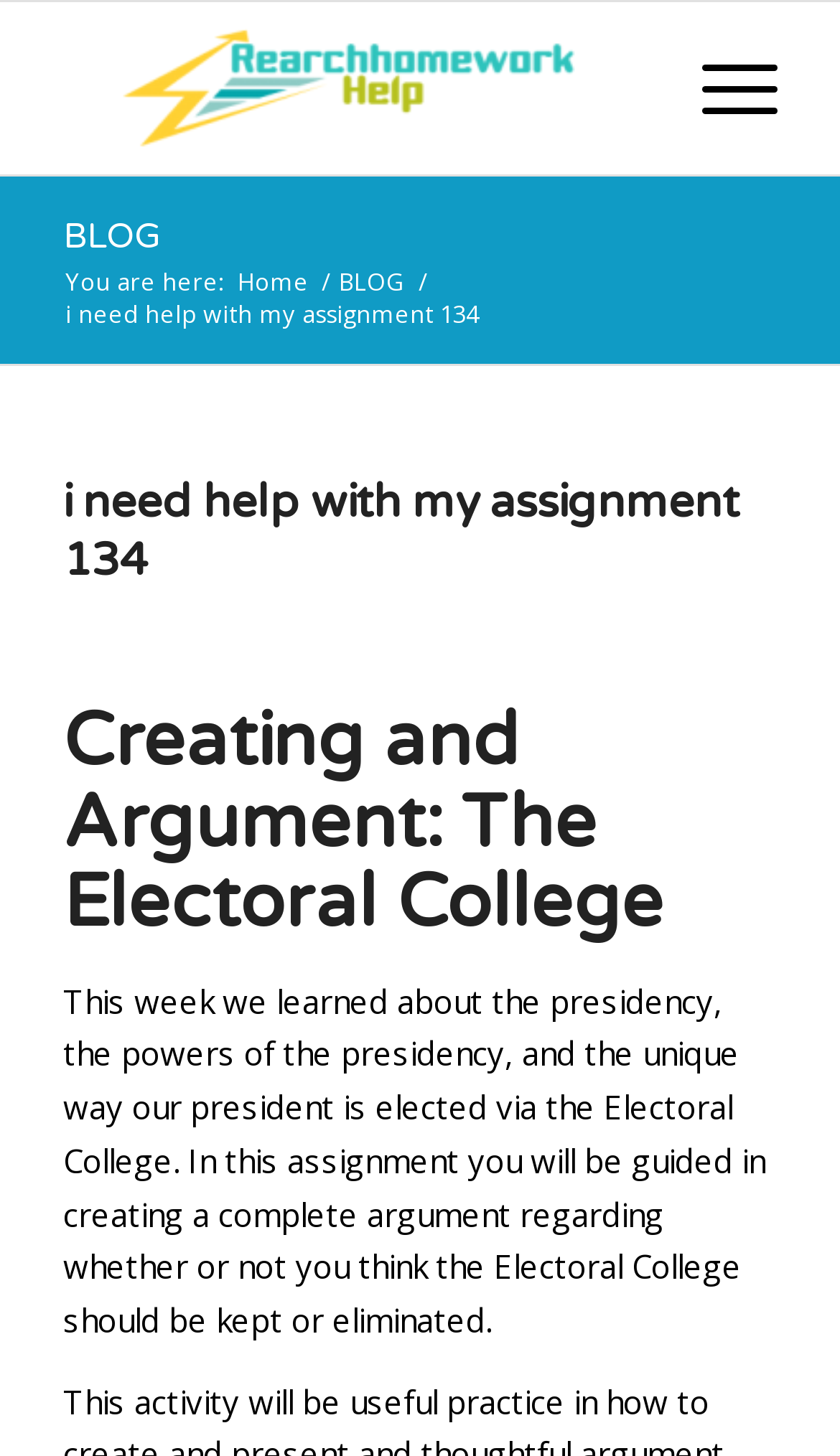Given the webpage screenshot and the description, determine the bounding box coordinates (top-left x, top-left y, bottom-right x, bottom-right y) that define the location of the UI element matching this description: Home

[0.275, 0.182, 0.375, 0.204]